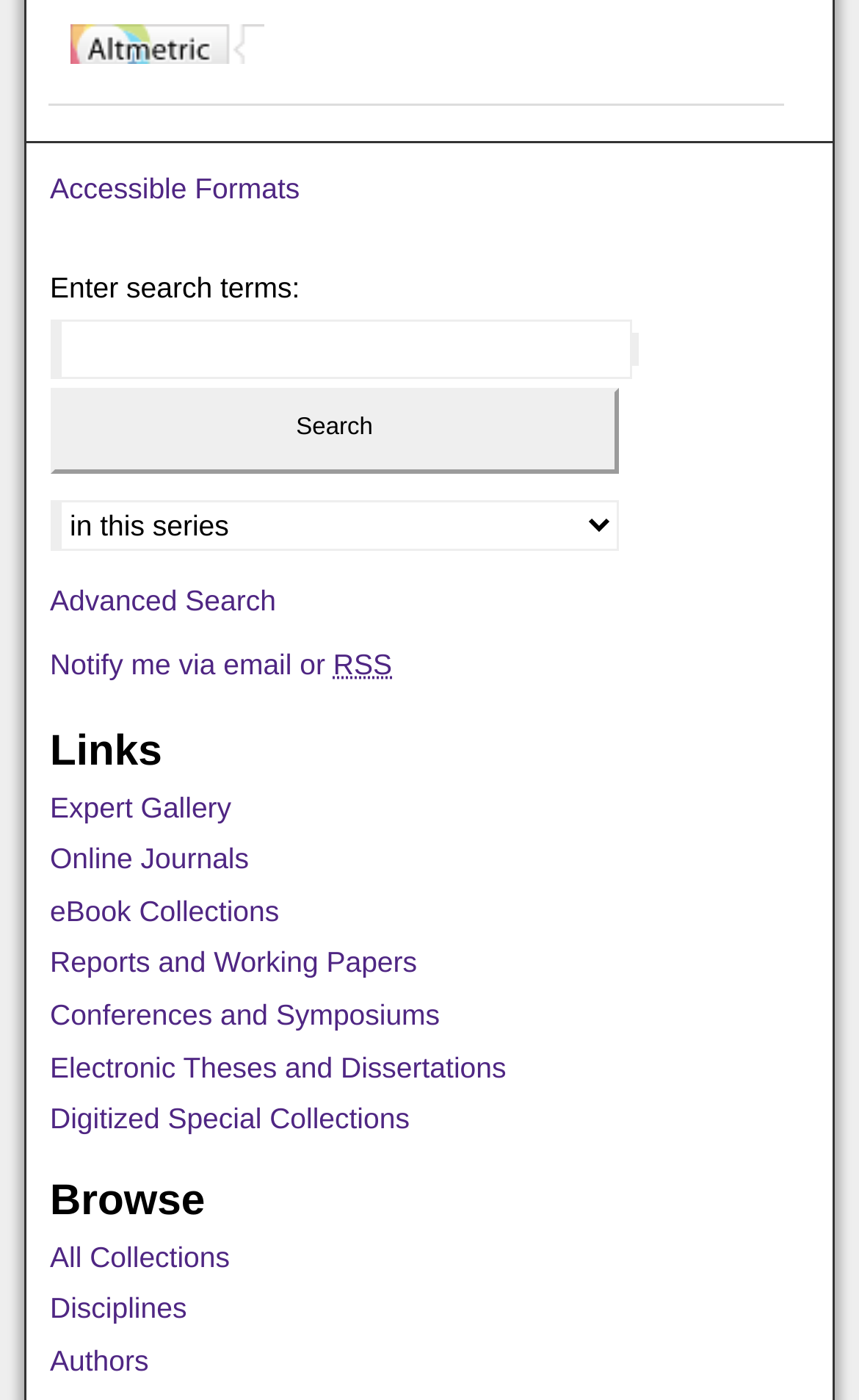What is the purpose of the 'Browse' section?
Refer to the image and provide a one-word or short phrase answer.

Explore collections